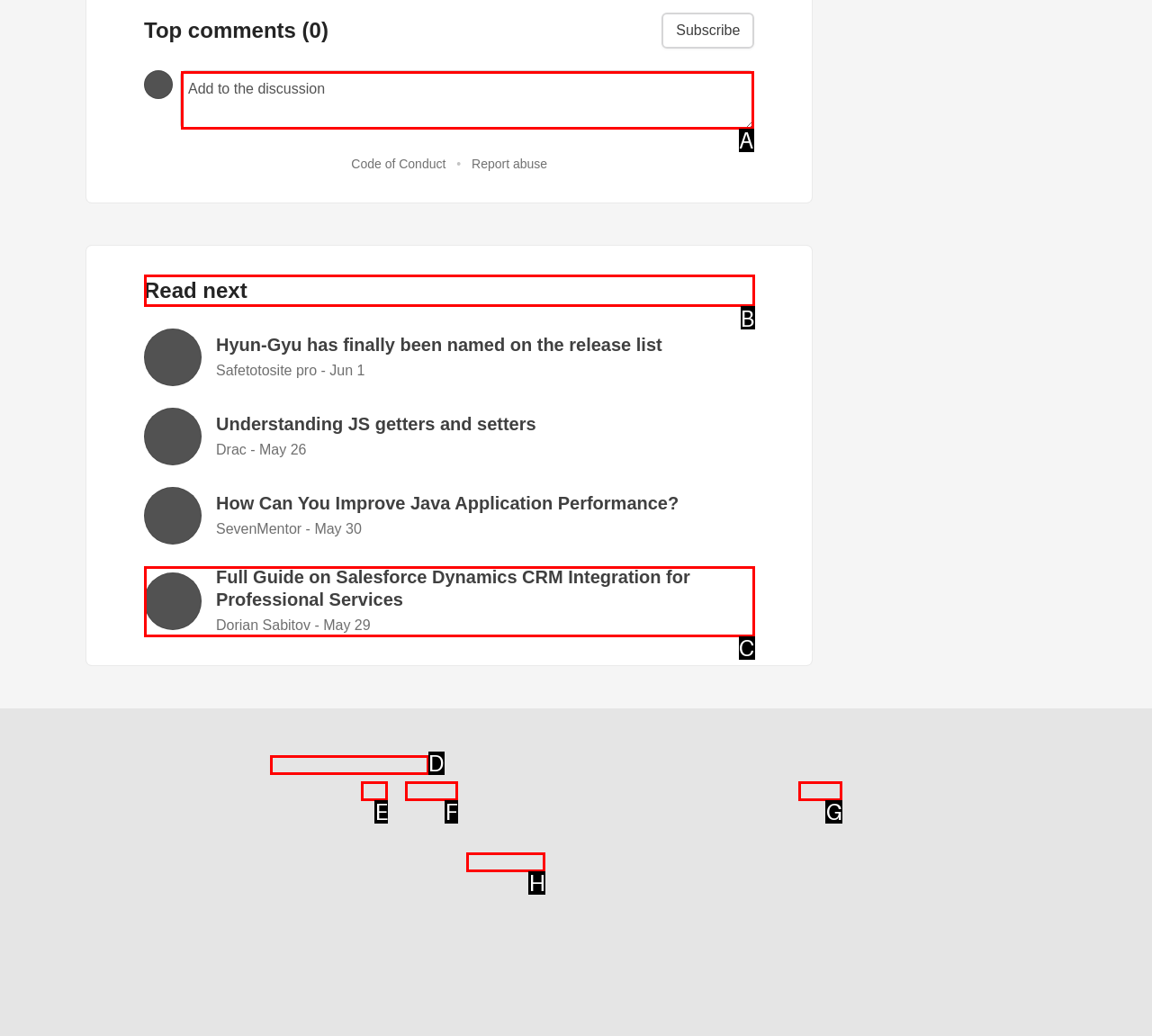Select the appropriate HTML element to click for the following task: Click the 'Add to cart' button
Answer with the letter of the selected option from the given choices directly.

None